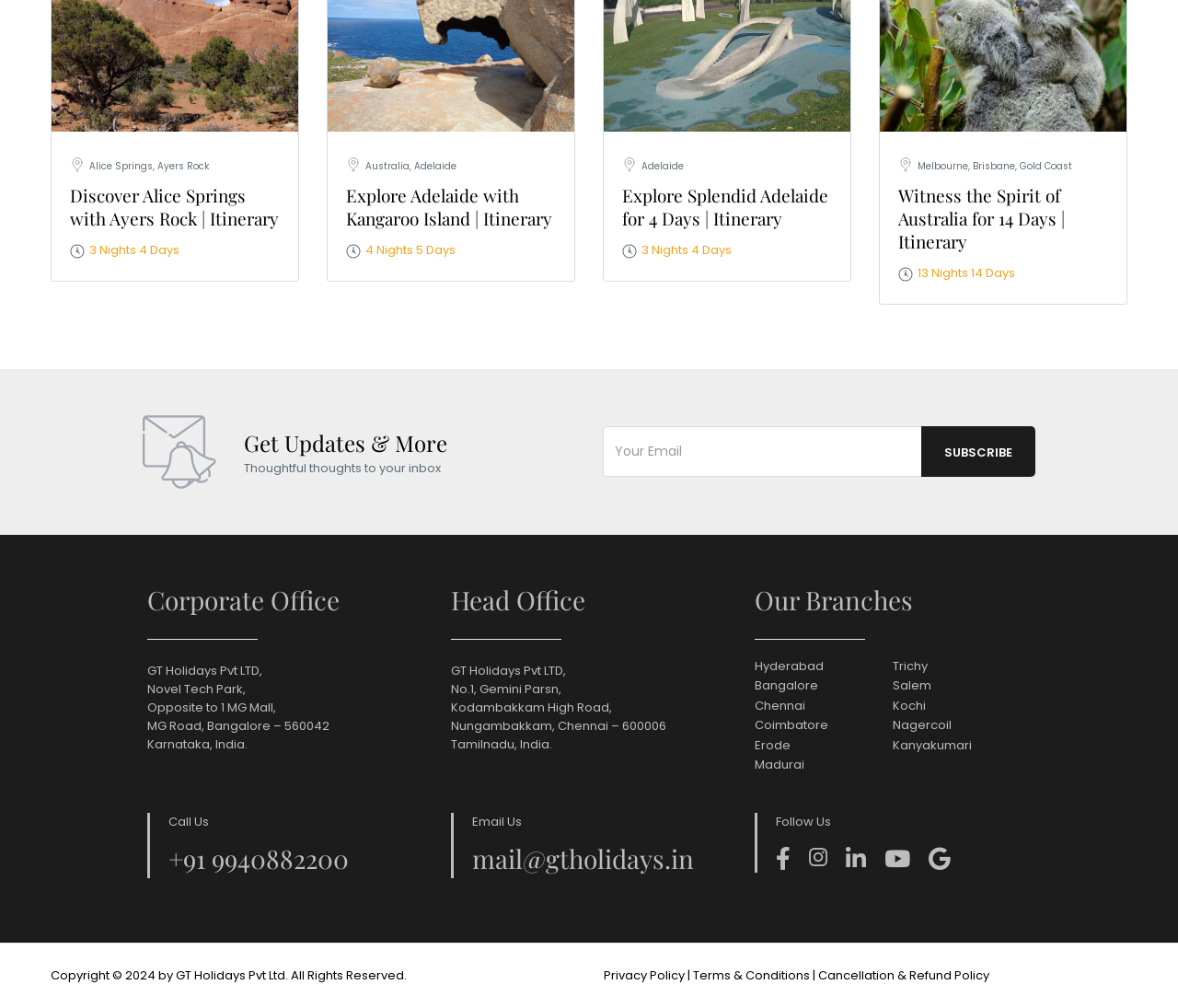Return the bounding box coordinates of the UI element that corresponds to this description: "admin". The coordinates must be given as four float numbers in the range of 0 and 1, [left, top, right, bottom].

None